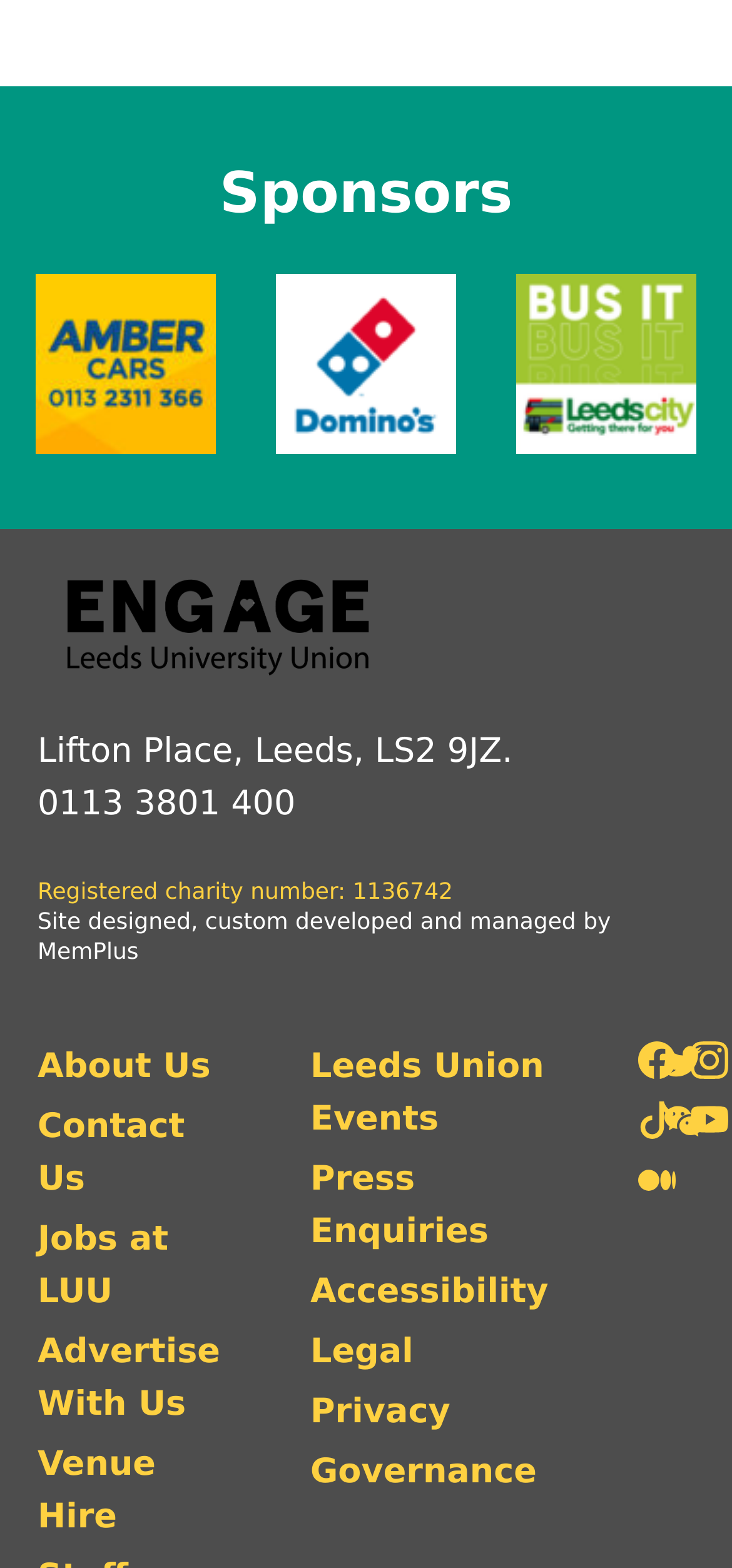Give a one-word or short phrase answer to this question: 
What is the address of Lifton Place?

Leeds, LS2 9JZ